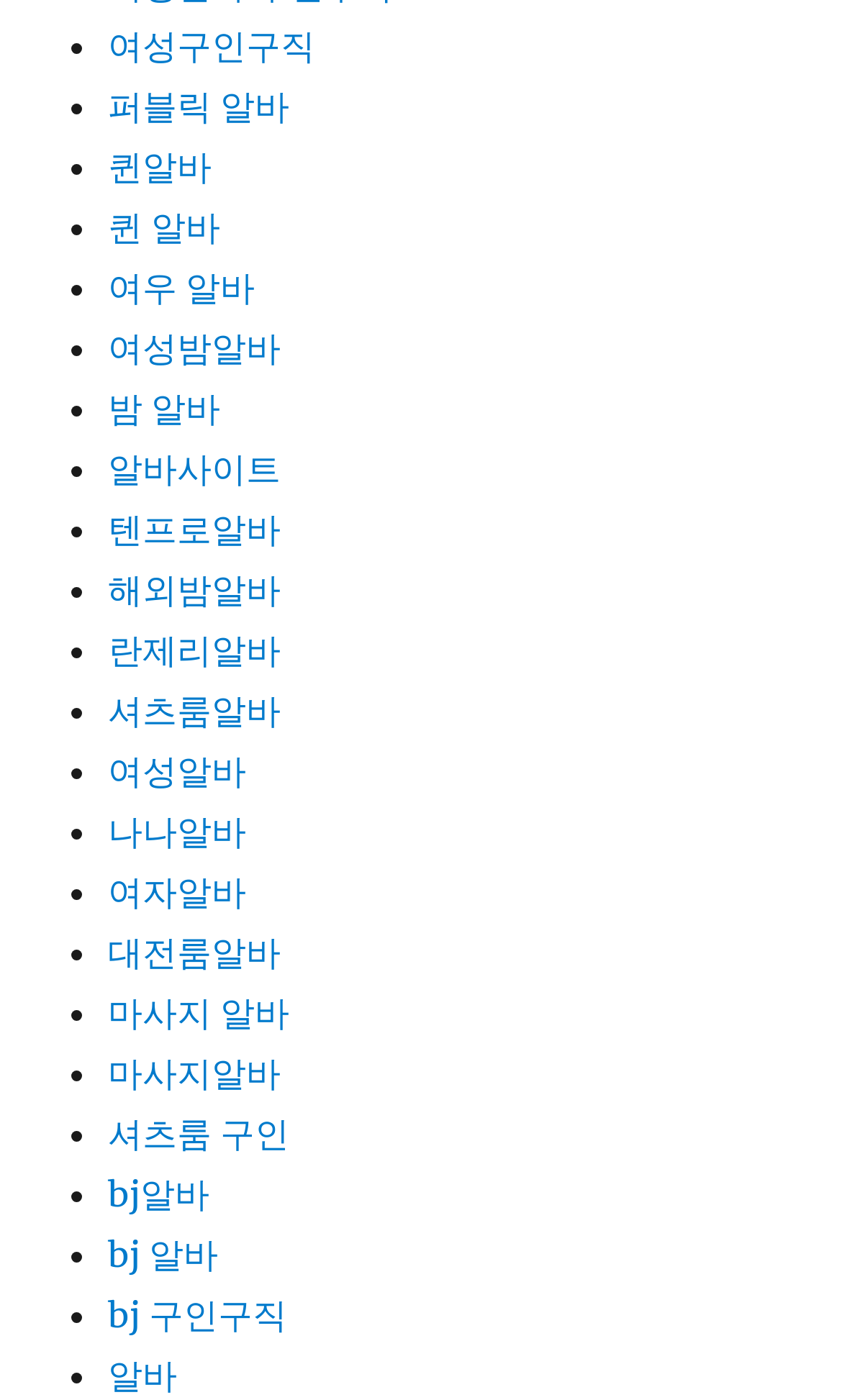Find and specify the bounding box coordinates that correspond to the clickable region for the instruction: "Click 여성구인구직 link".

[0.128, 0.017, 0.374, 0.048]